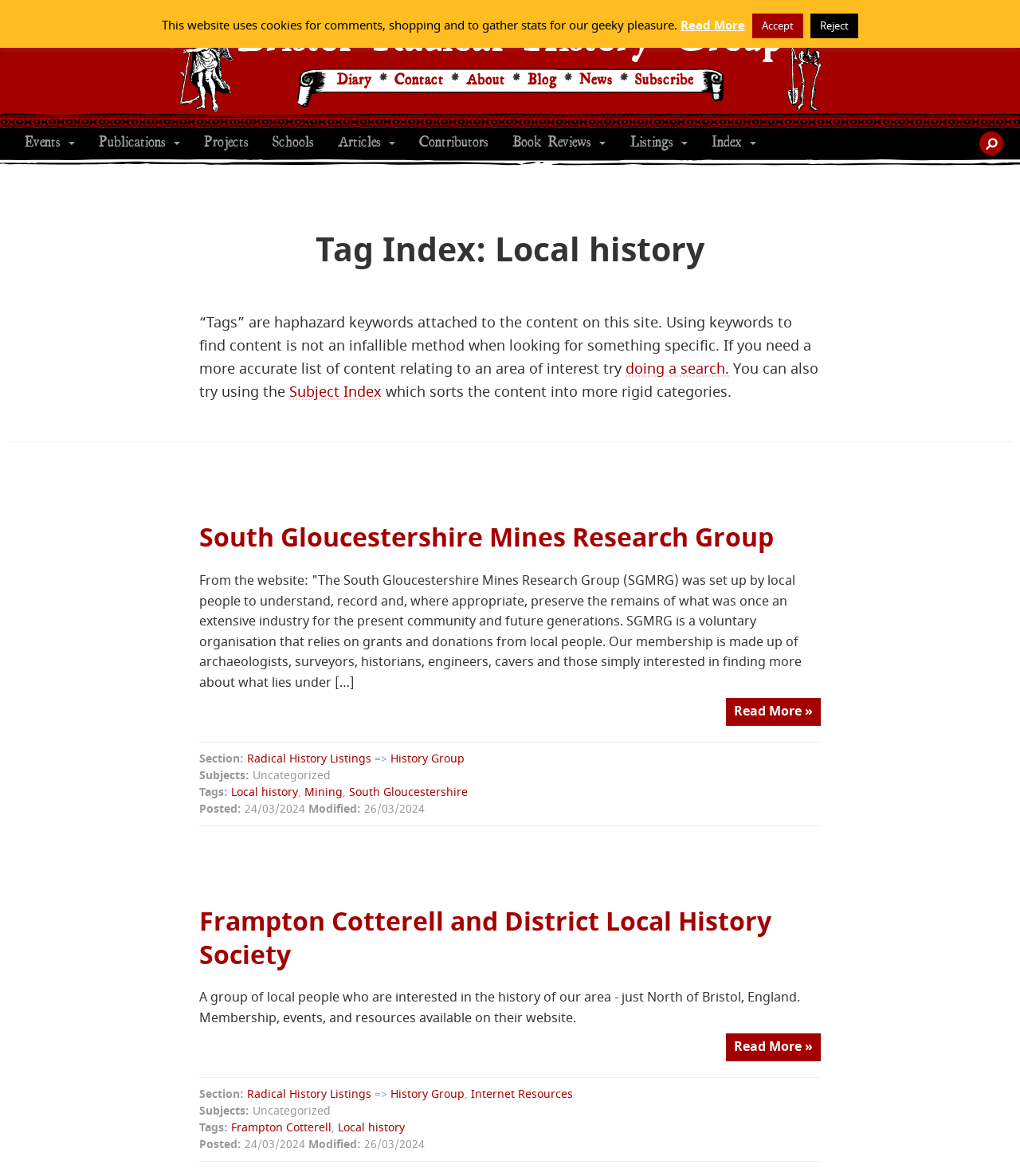What is the name of the research group that preserves the remains of the mining industry?
Please respond to the question with as much detail as possible.

This answer can be found in the article section of the webpage, where it is mentioned that 'The South Gloucestershire Mines Research Group (SGMRG) was set up by local people to understand, record and, where appropriate, preserve the remains of what was once an extensive industry for the present community and future generations.'